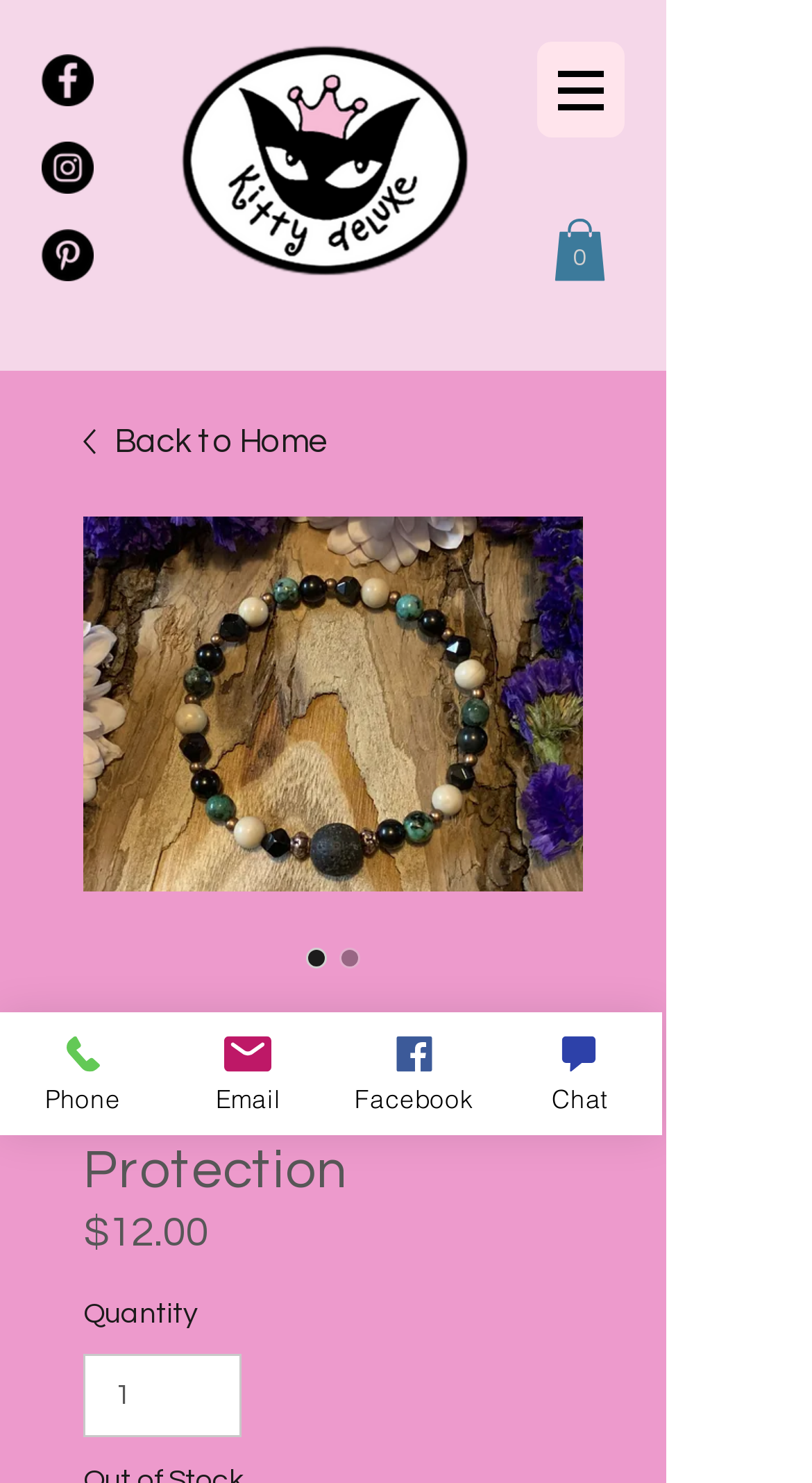Give a short answer to this question using one word or a phrase:
How many social media links are there in the Social Bar?

3